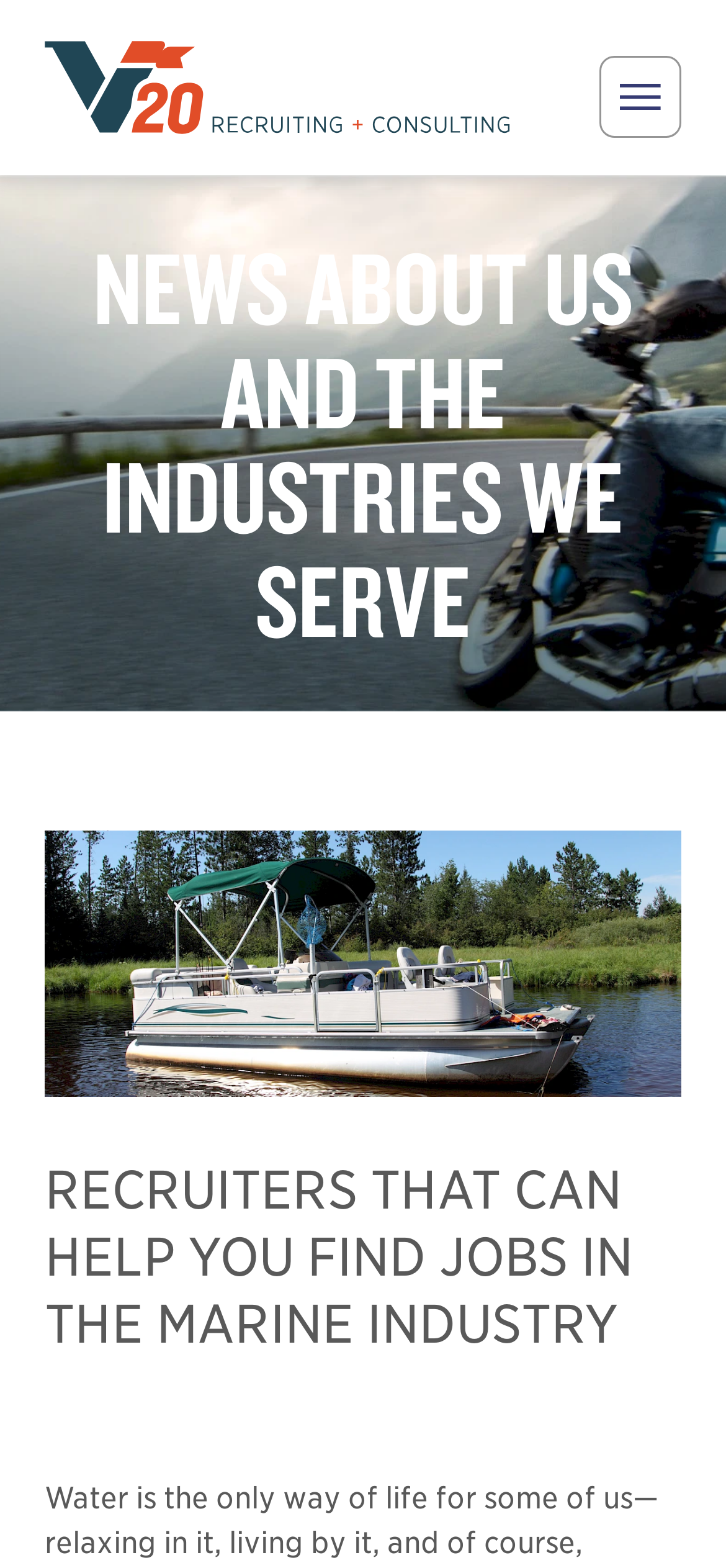Identify and provide the text content of the webpage's primary headline.

NEWS ABOUT US AND THE INDUSTRIES WE SERVE